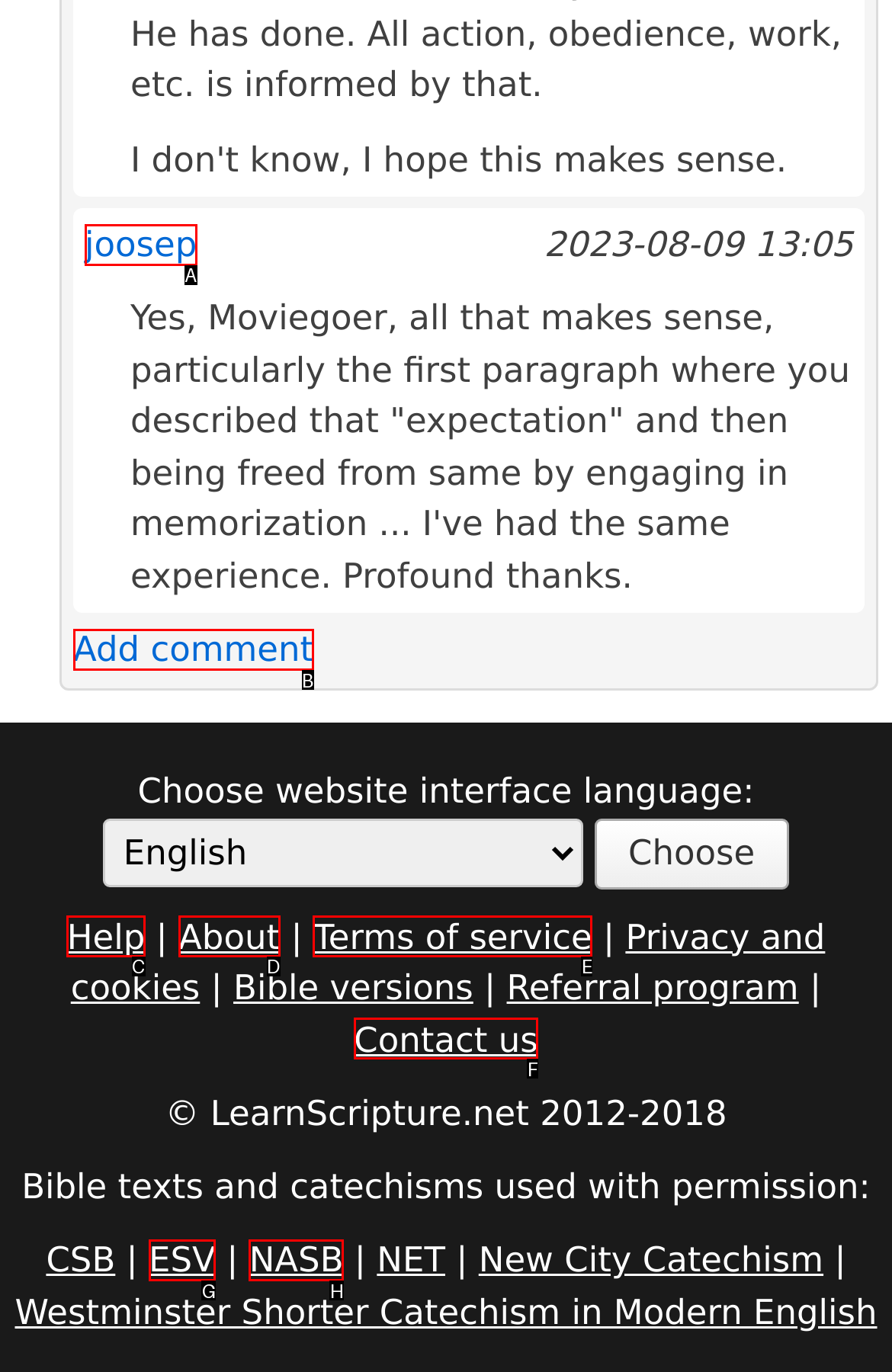Determine the HTML element to be clicked to complete the task: Contact us. Answer by giving the letter of the selected option.

F